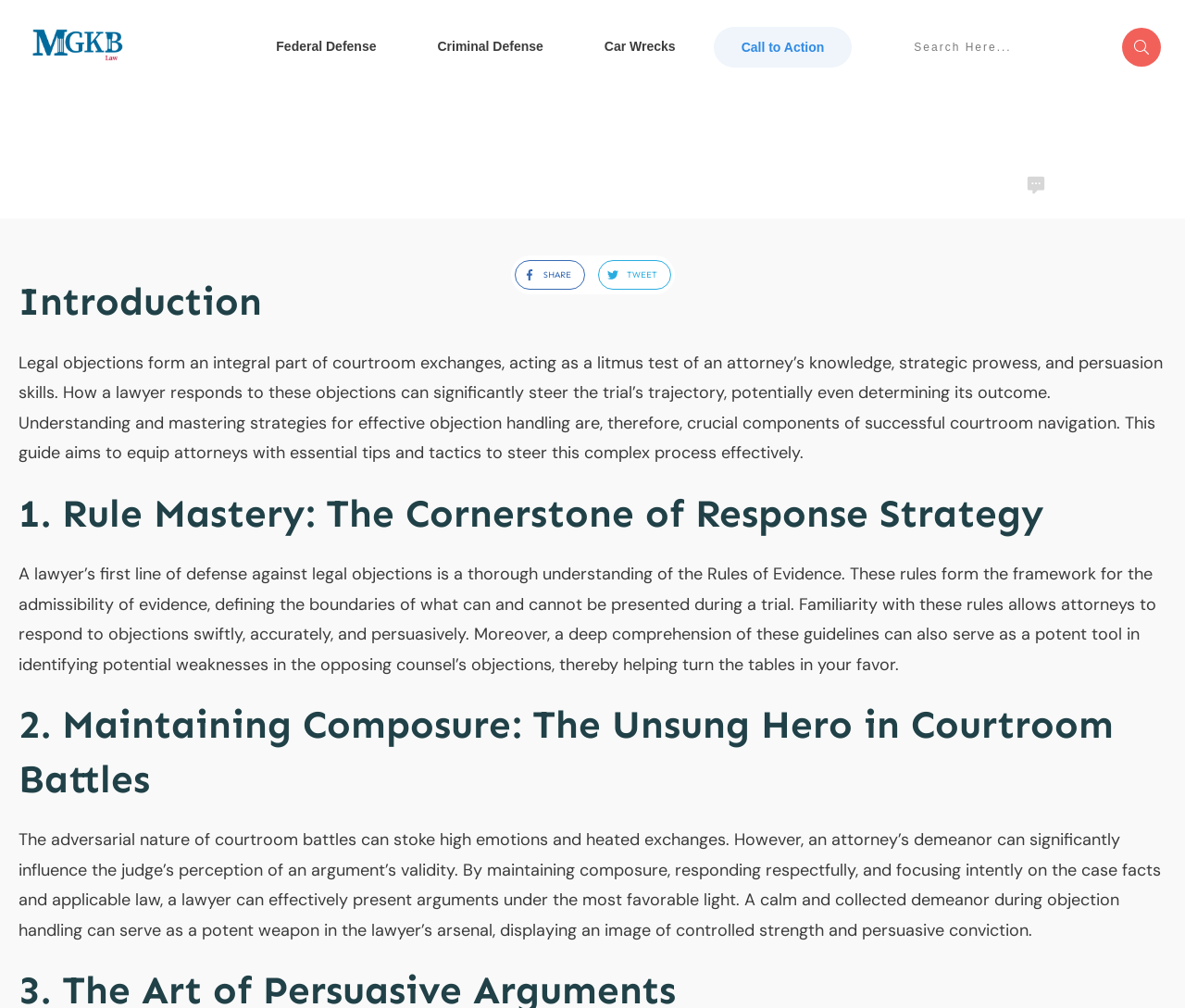Answer this question in one word or a short phrase: What is the purpose of this guide?

To equip attorneys with tips and tactics